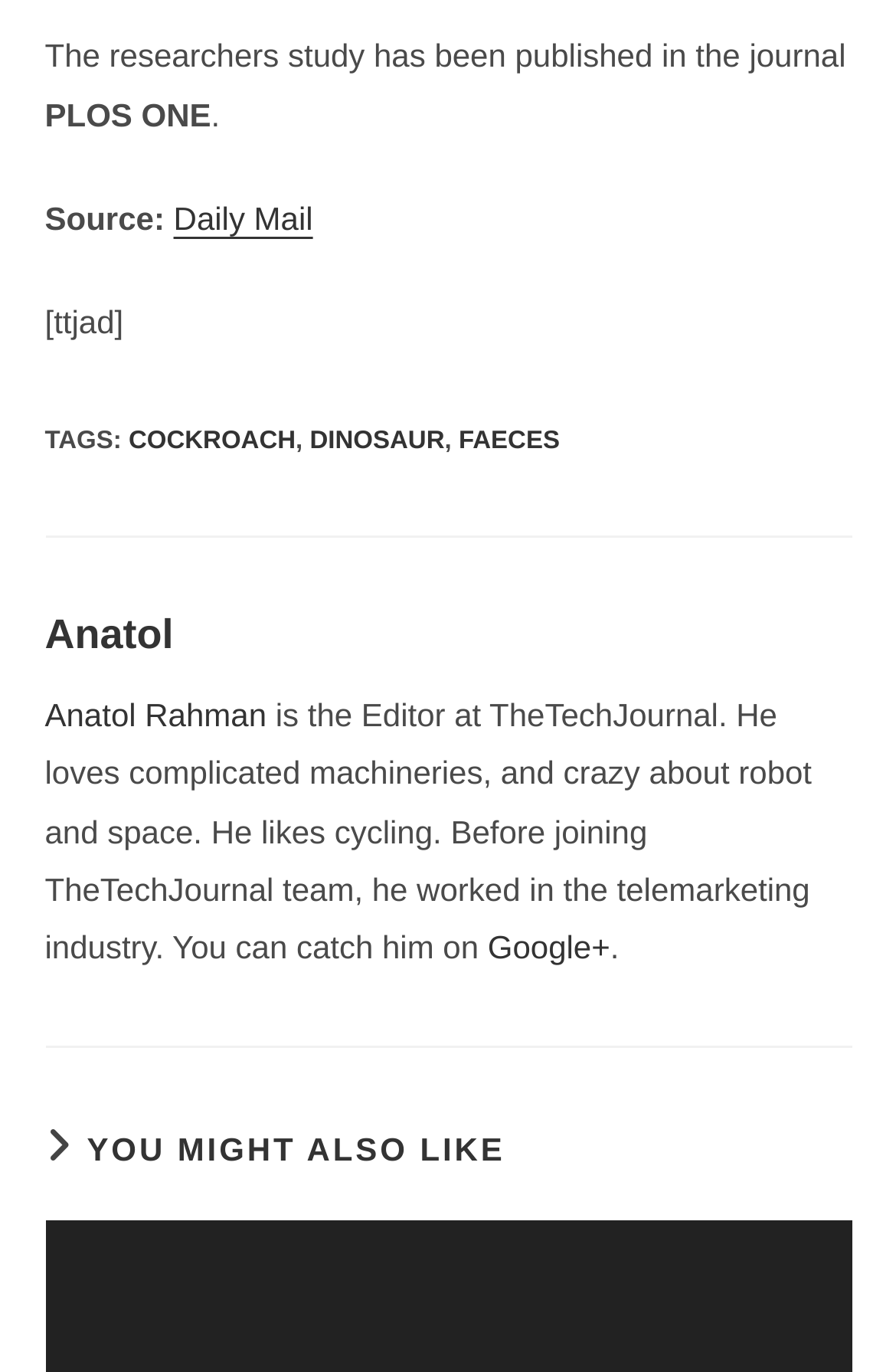Give a concise answer using only one word or phrase for this question:
What is the title of the section below Anatol's description?

YOU MIGHT ALSO LIKE